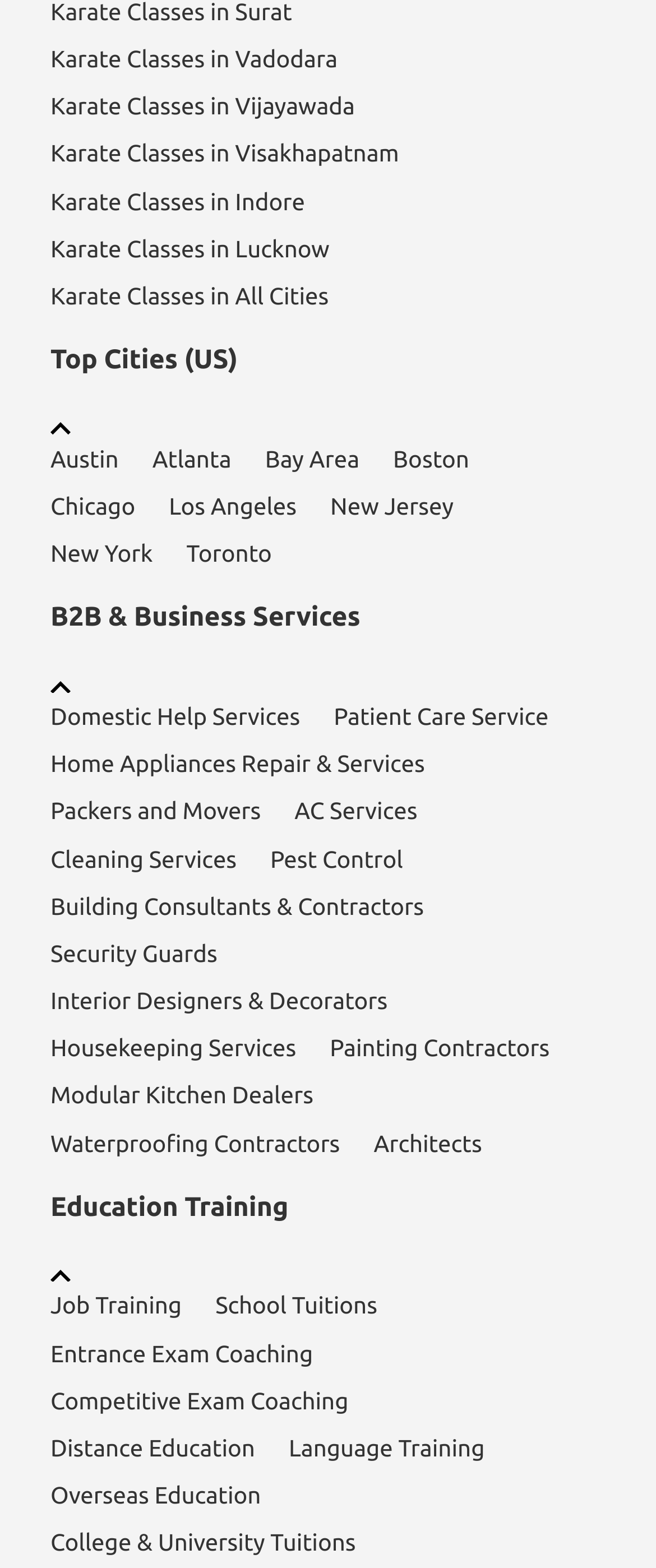What is the category above the link 'Domestic Help Services'?
Answer the question based on the image using a single word or a brief phrase.

B2B & Business Services